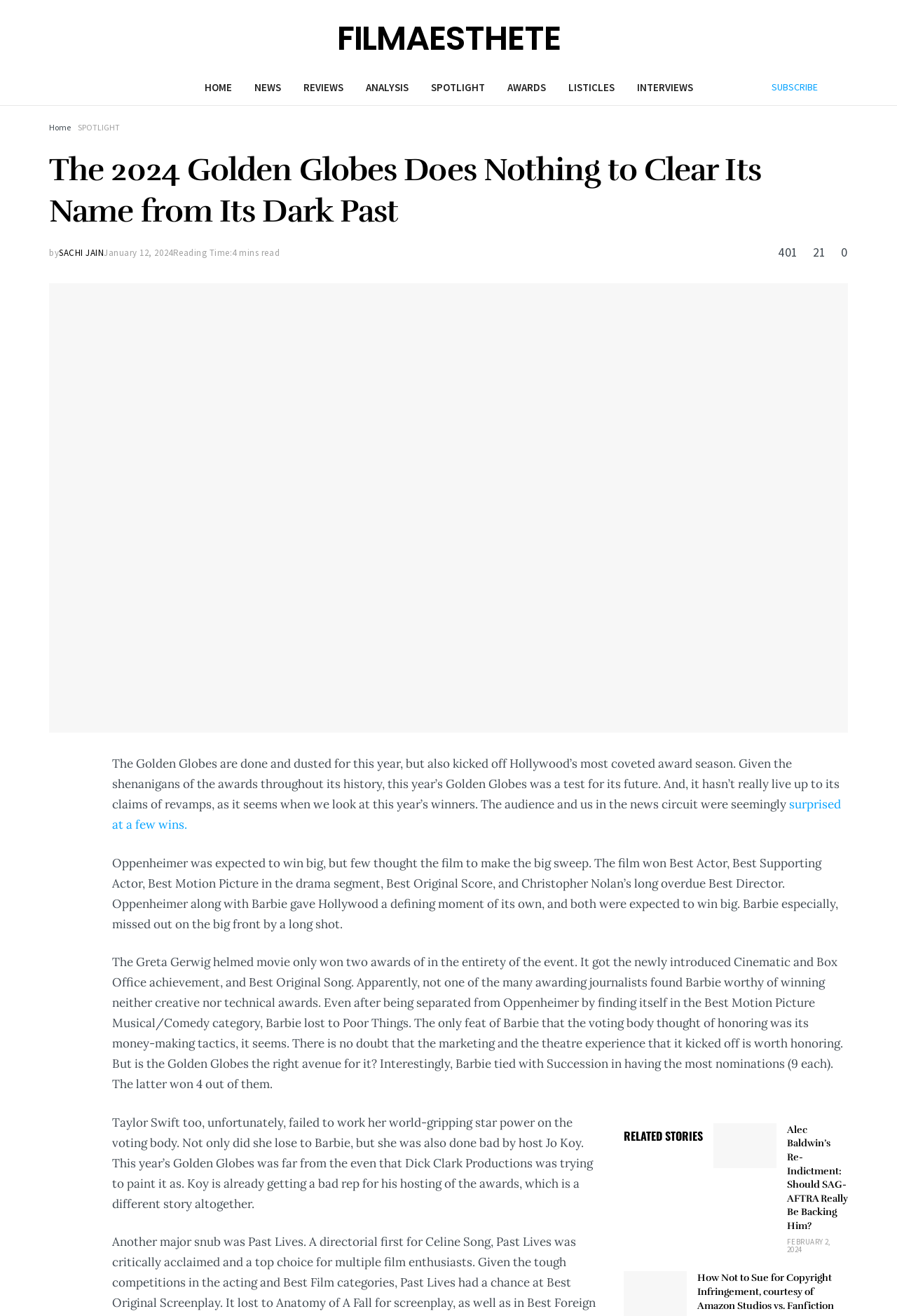Determine the coordinates of the bounding box that should be clicked to complete the instruction: "Read the article by SACHI JAIN". The coordinates should be represented by four float numbers between 0 and 1: [left, top, right, bottom].

[0.066, 0.188, 0.116, 0.197]